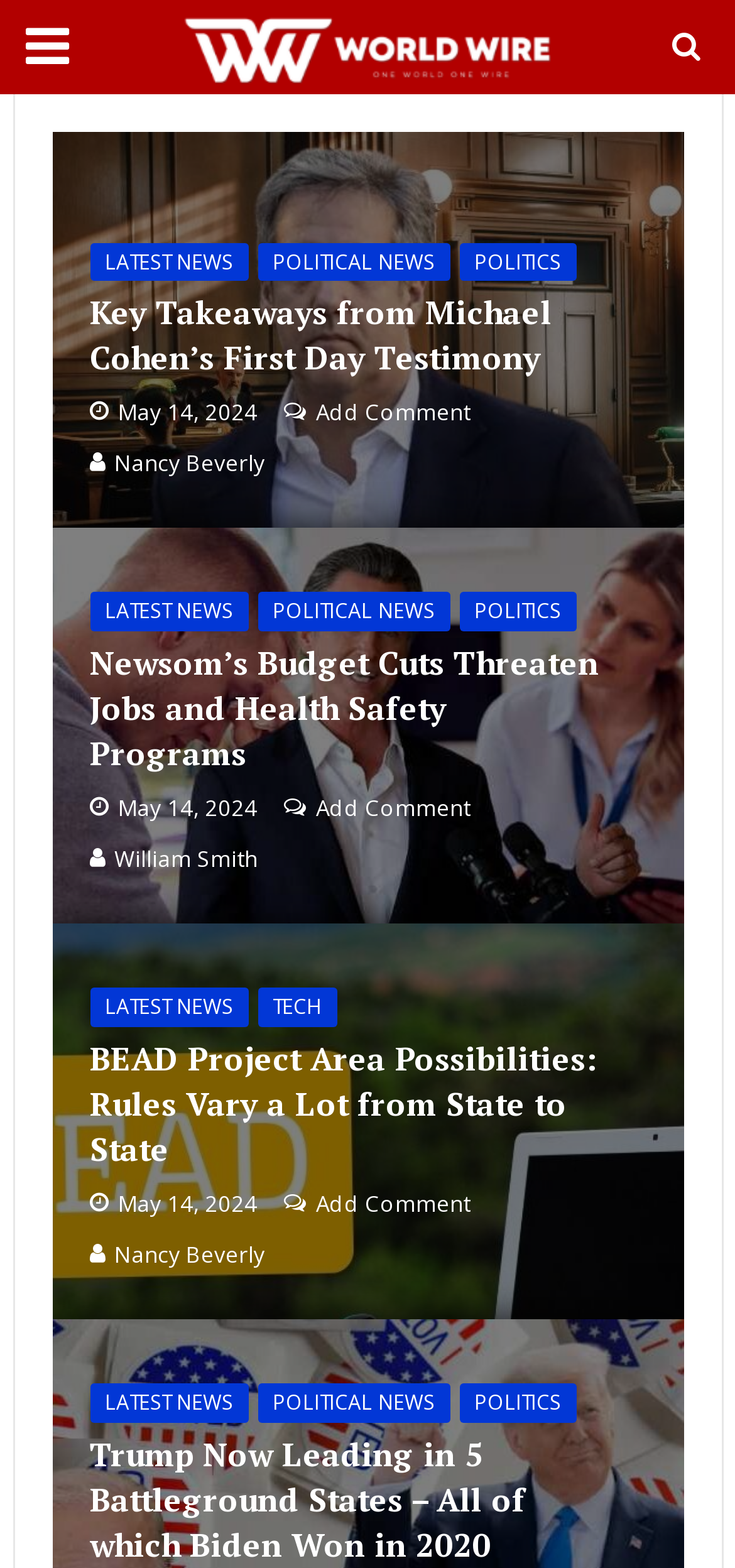What is the date of the latest news article?
By examining the image, provide a one-word or phrase answer.

May 14, 2024